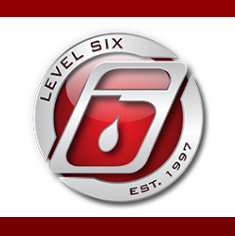Could you please study the image and provide a detailed answer to the question:
What is the year mentioned at the bottom of the Level Six logo?

The year 1997 is mentioned at the bottom of the logo, which indicates the year the company was established, showcasing its long-standing history in the industry.